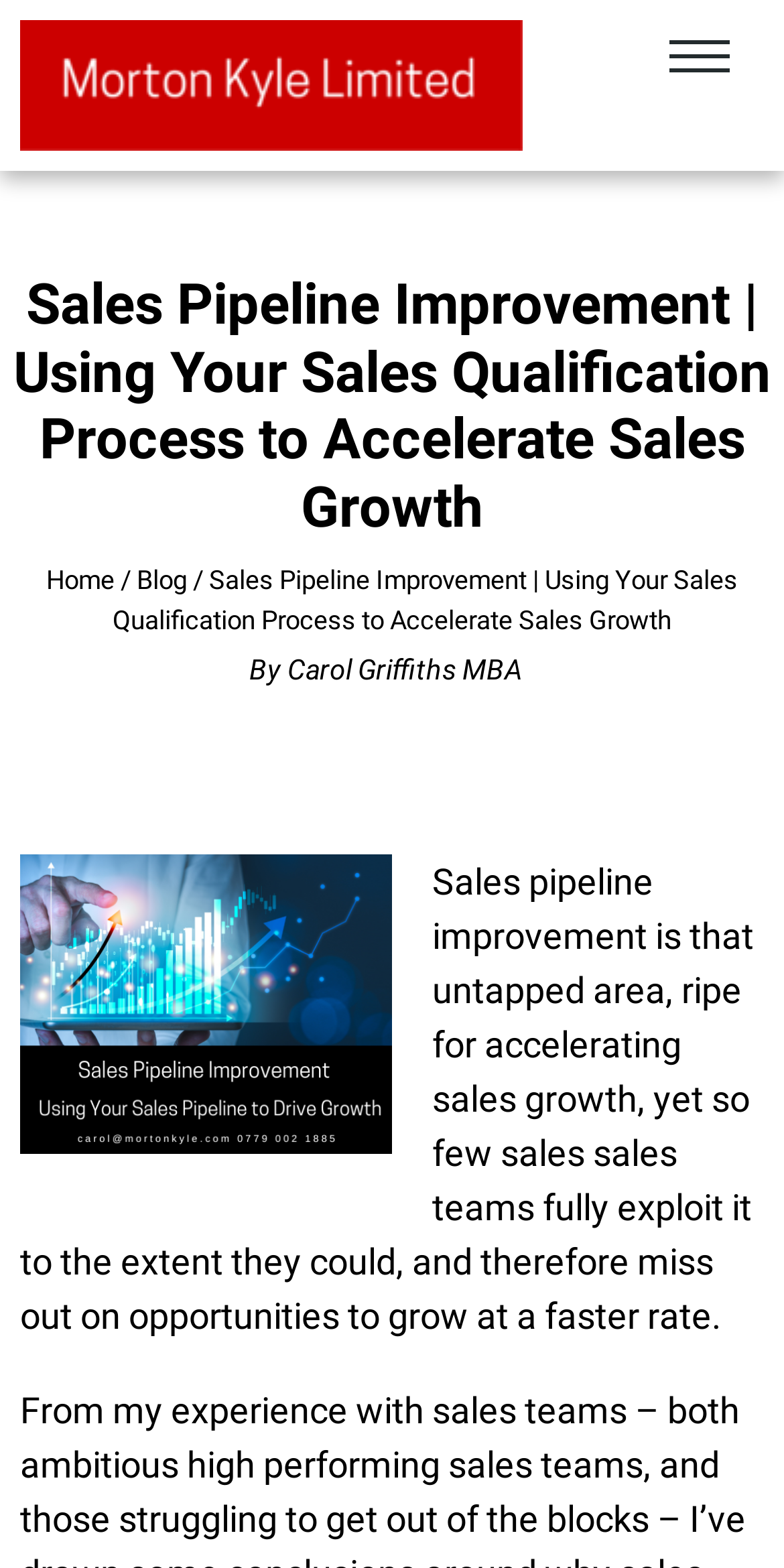What is the author's name?
Identify the answer in the screenshot and reply with a single word or phrase.

Carol Griffiths MBA